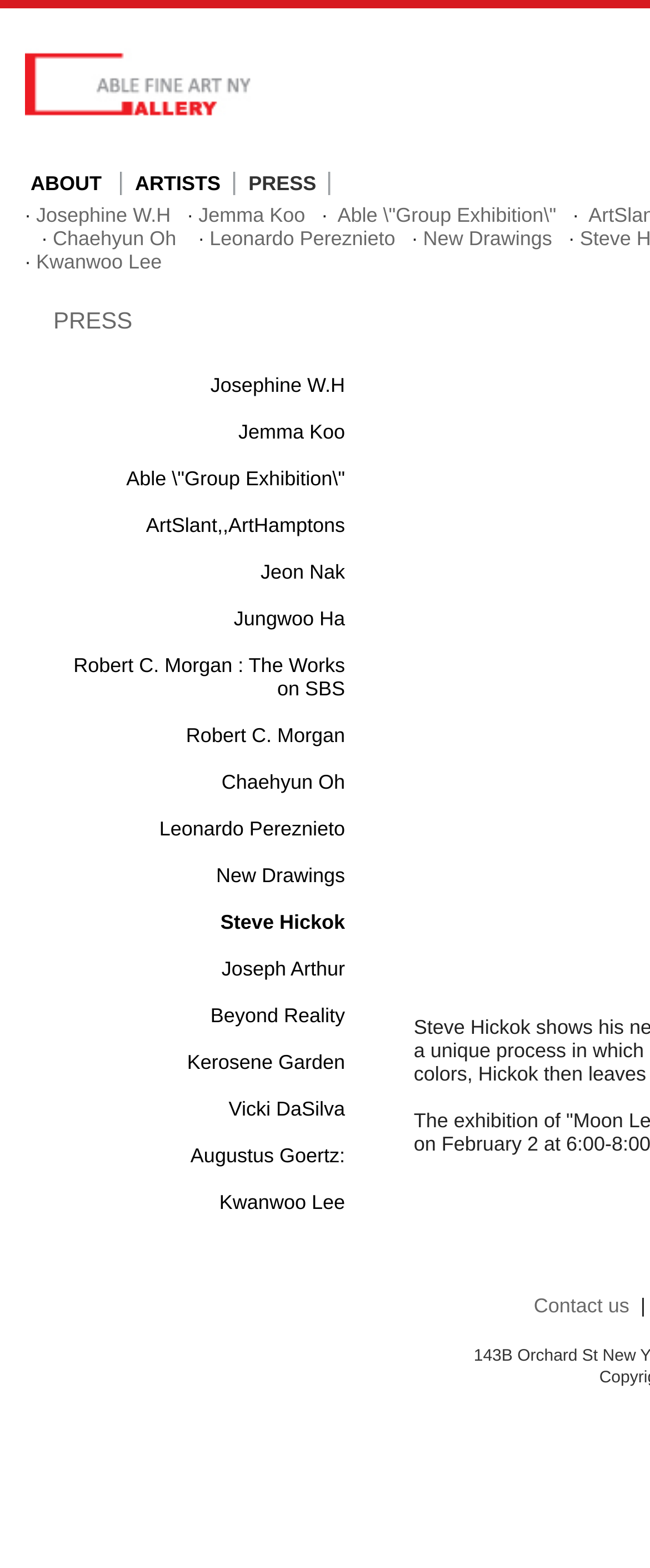Can you pinpoint the bounding box coordinates for the clickable element required for this instruction: "Click the Josephine W.H link"? The coordinates should be four float numbers between 0 and 1, i.e., [left, top, right, bottom].

[0.324, 0.238, 0.531, 0.253]